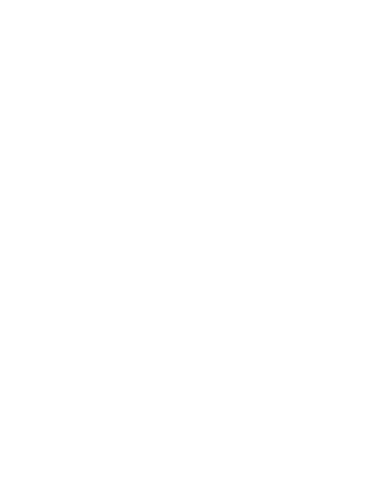What is the purpose of the image on the webpage?
Refer to the screenshot and respond with a concise word or phrase.

To engage viewers